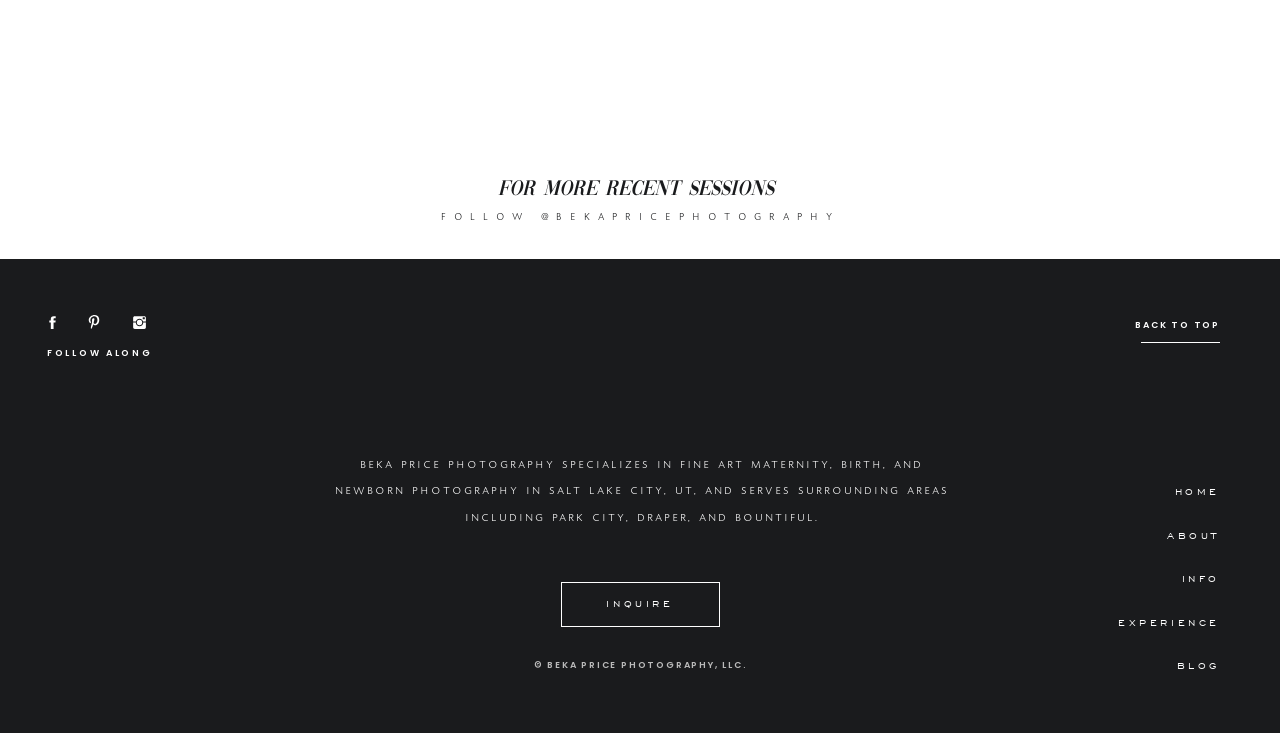Find the bounding box coordinates for the element described here: "Back to top".

[0.886, 0.432, 0.953, 0.456]